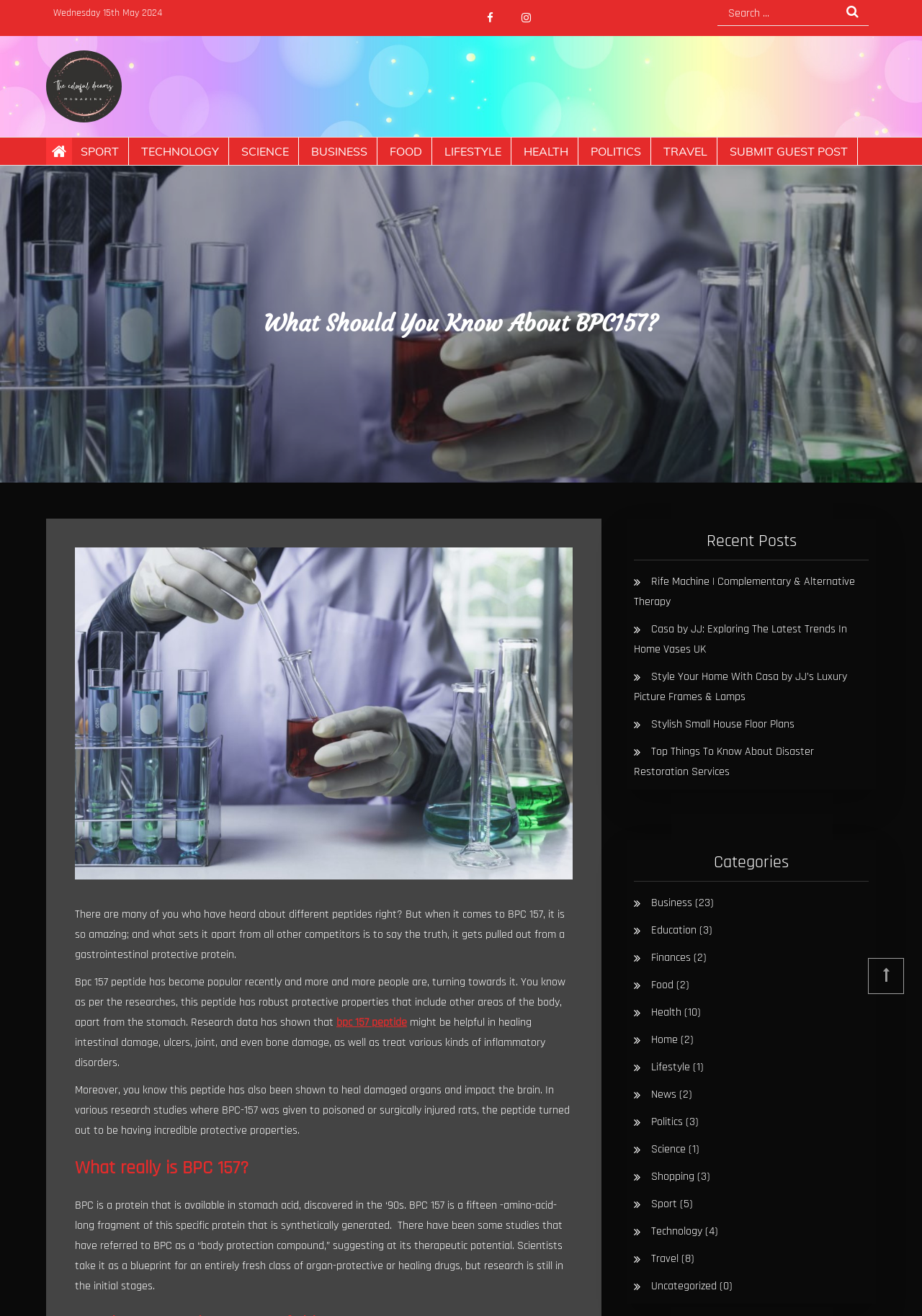Determine the bounding box coordinates of the area to click in order to meet this instruction: "Search for something".

[0.778, 0.001, 0.942, 0.02]